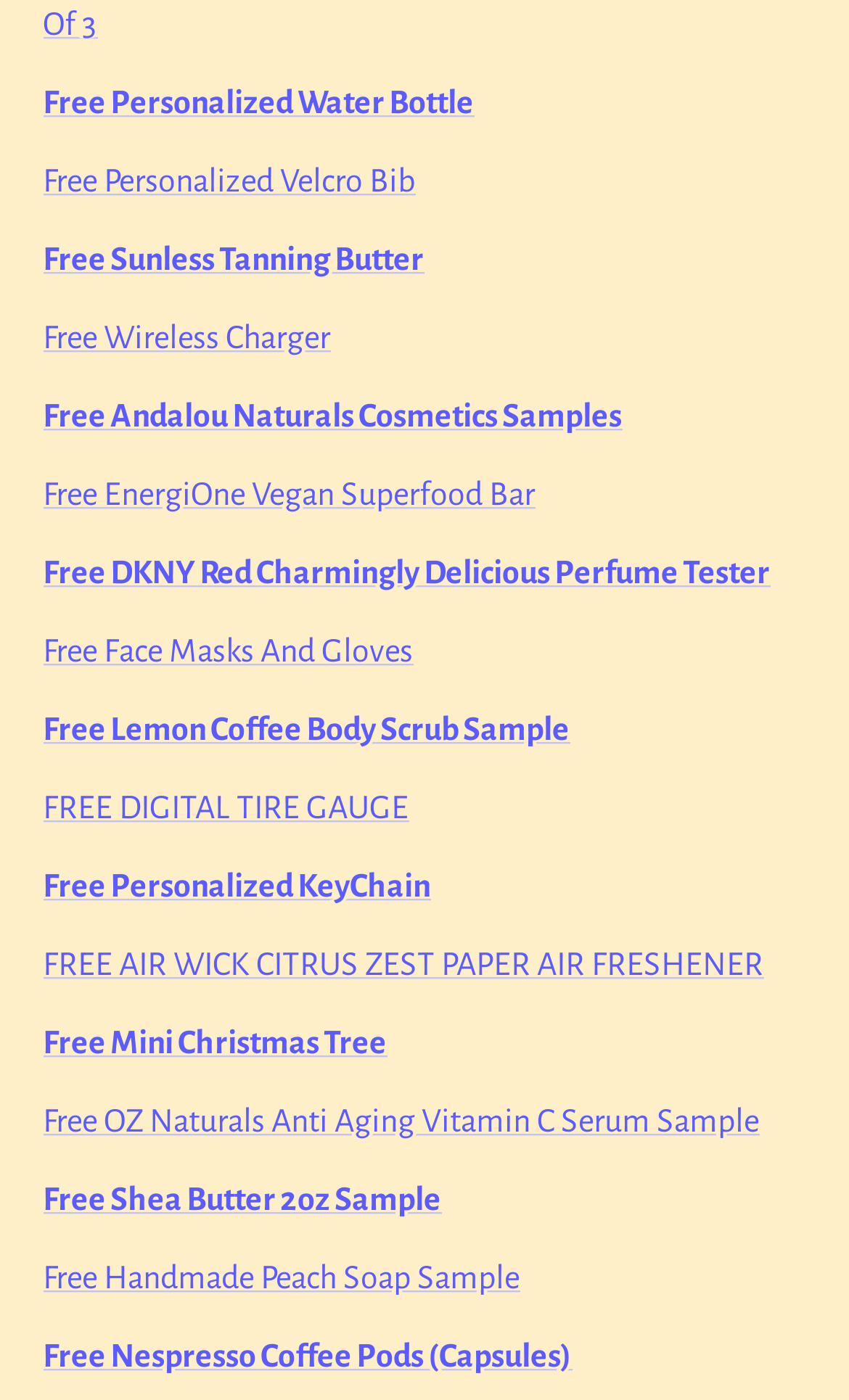Please provide the bounding box coordinates in the format (top-left x, top-left y, bottom-right x, bottom-right y). Remember, all values are floating point numbers between 0 and 1. What is the bounding box coordinate of the region described as: Free EnergiOne Vegan Superfood Bar

[0.05, 0.34, 0.629, 0.365]